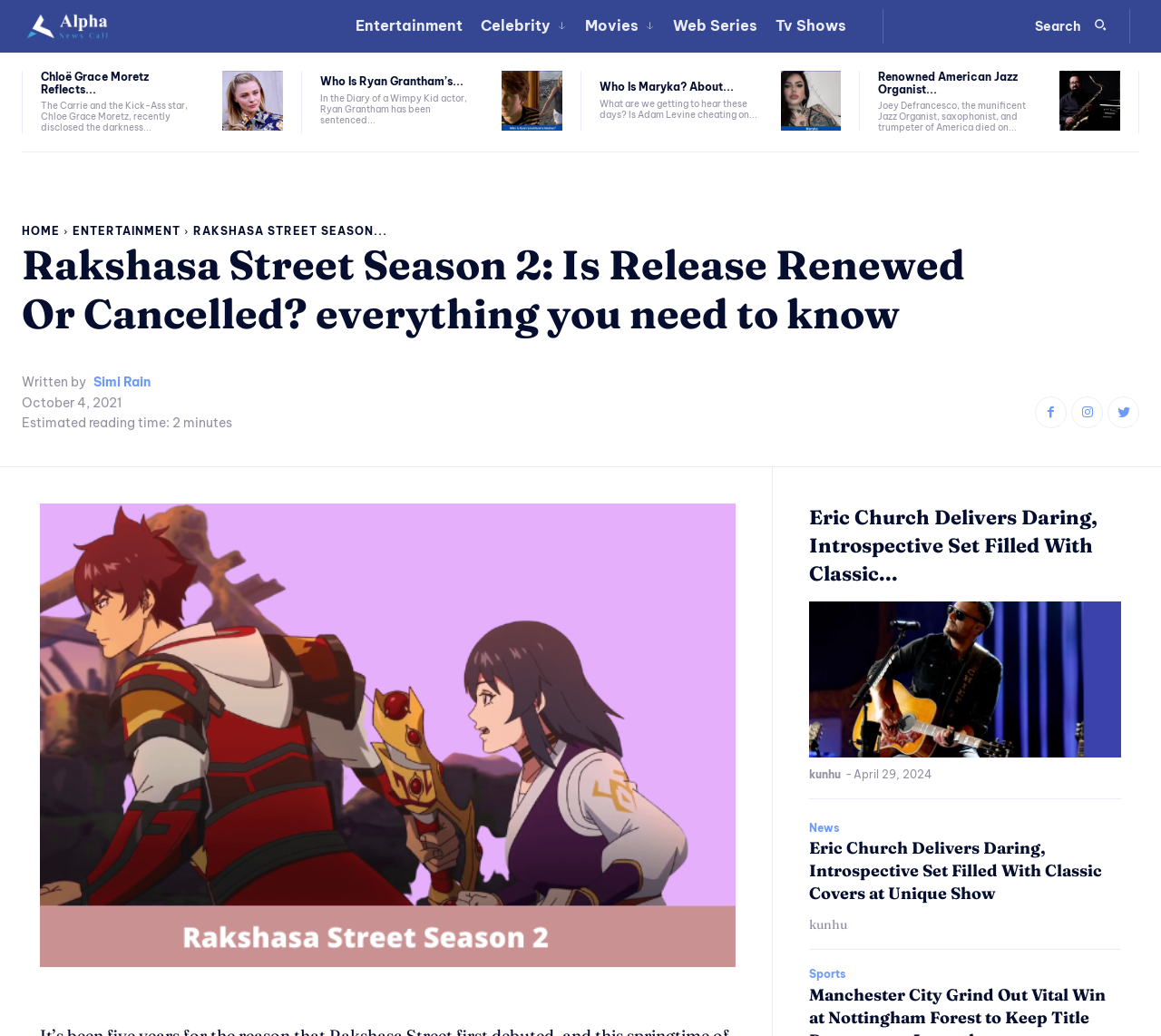Pinpoint the bounding box coordinates of the area that should be clicked to complete the following instruction: "Create your account". The coordinates must be given as four float numbers between 0 and 1, i.e., [left, top, right, bottom].

None